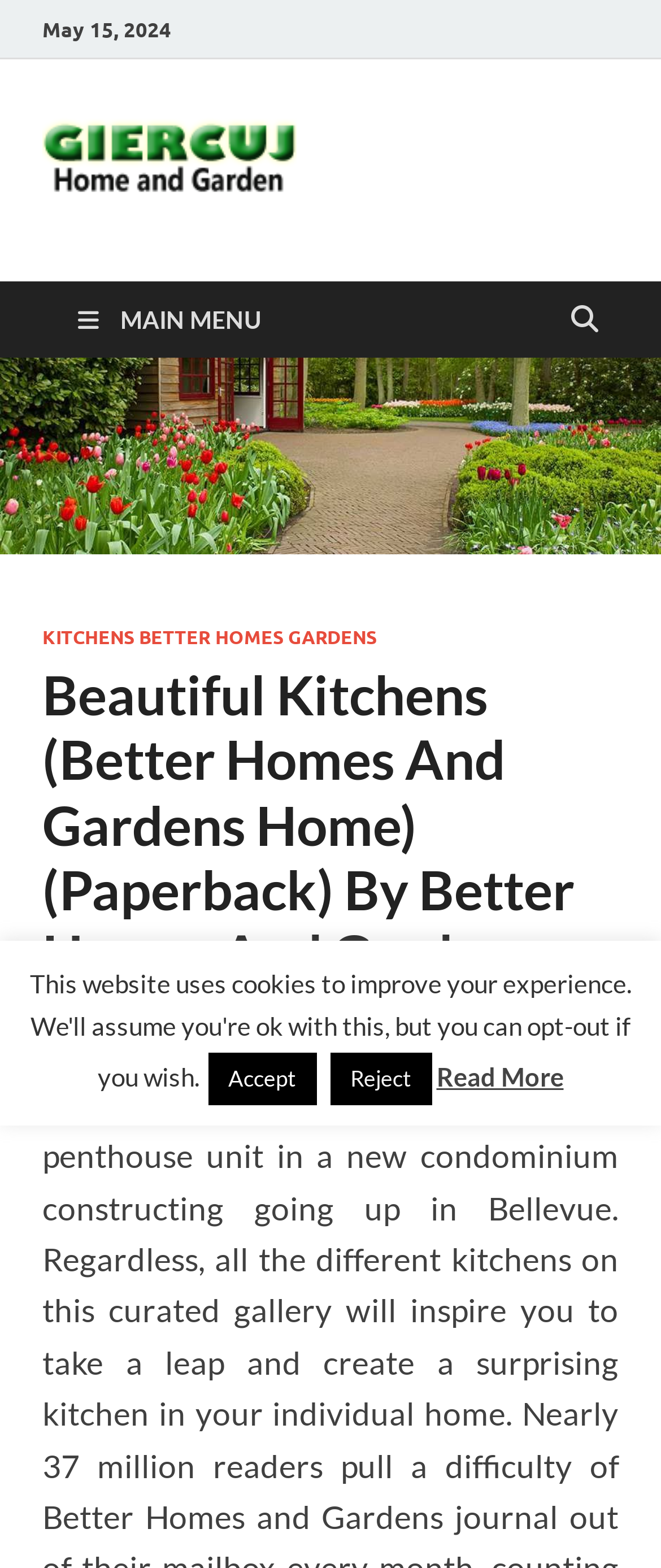Determine the primary headline of the webpage.

Beautiful Kitchens (Better Homes And Gardens Home) (Paperback) By Better Homes And Gardens